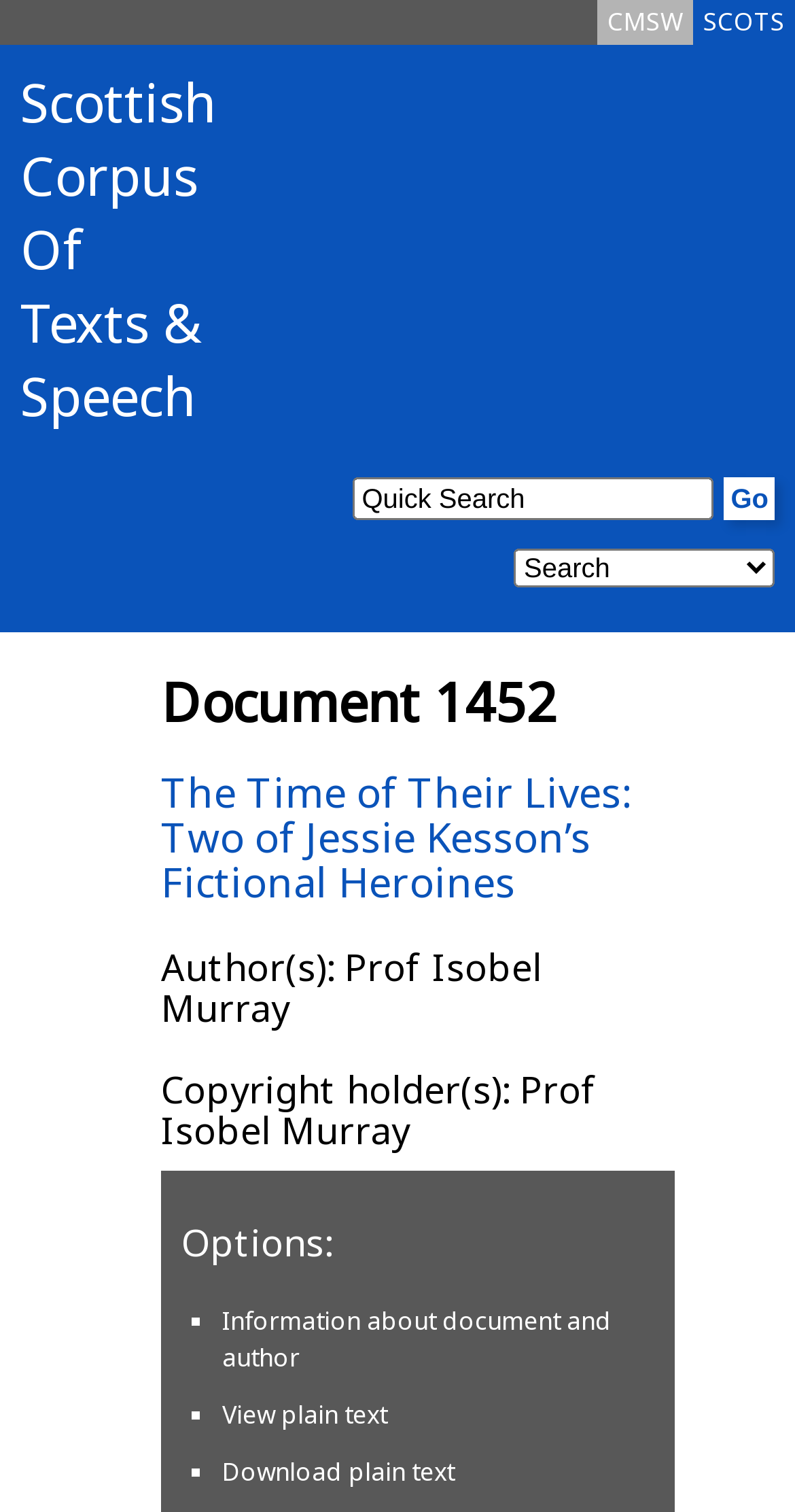Can you find the bounding box coordinates for the UI element given this description: "Information about document and author"? Provide the coordinates as four float numbers between 0 and 1: [left, top, right, bottom].

[0.279, 0.862, 0.769, 0.909]